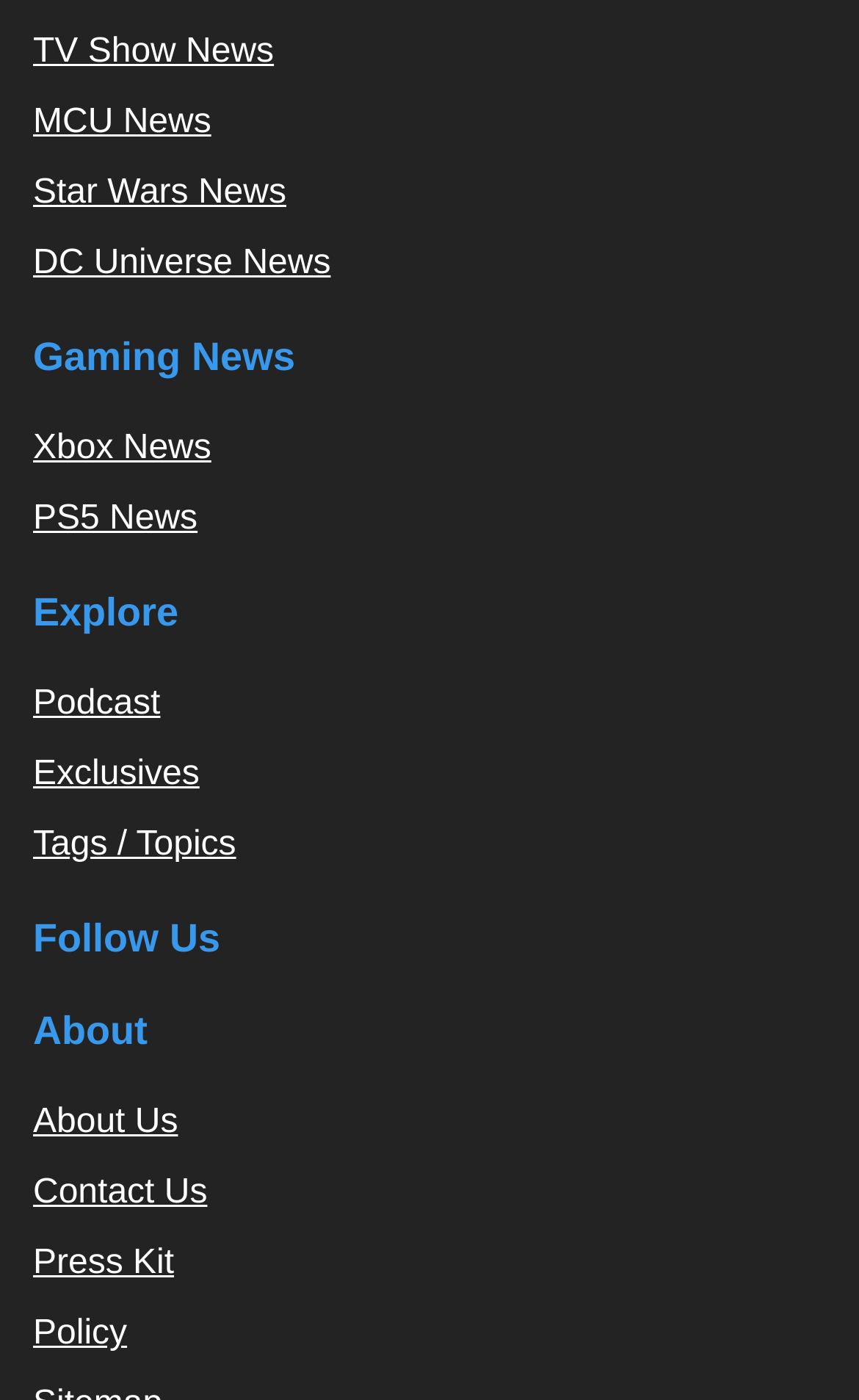Please identify the bounding box coordinates for the region that you need to click to follow this instruction: "Learn About Us".

[0.038, 0.789, 0.207, 0.816]